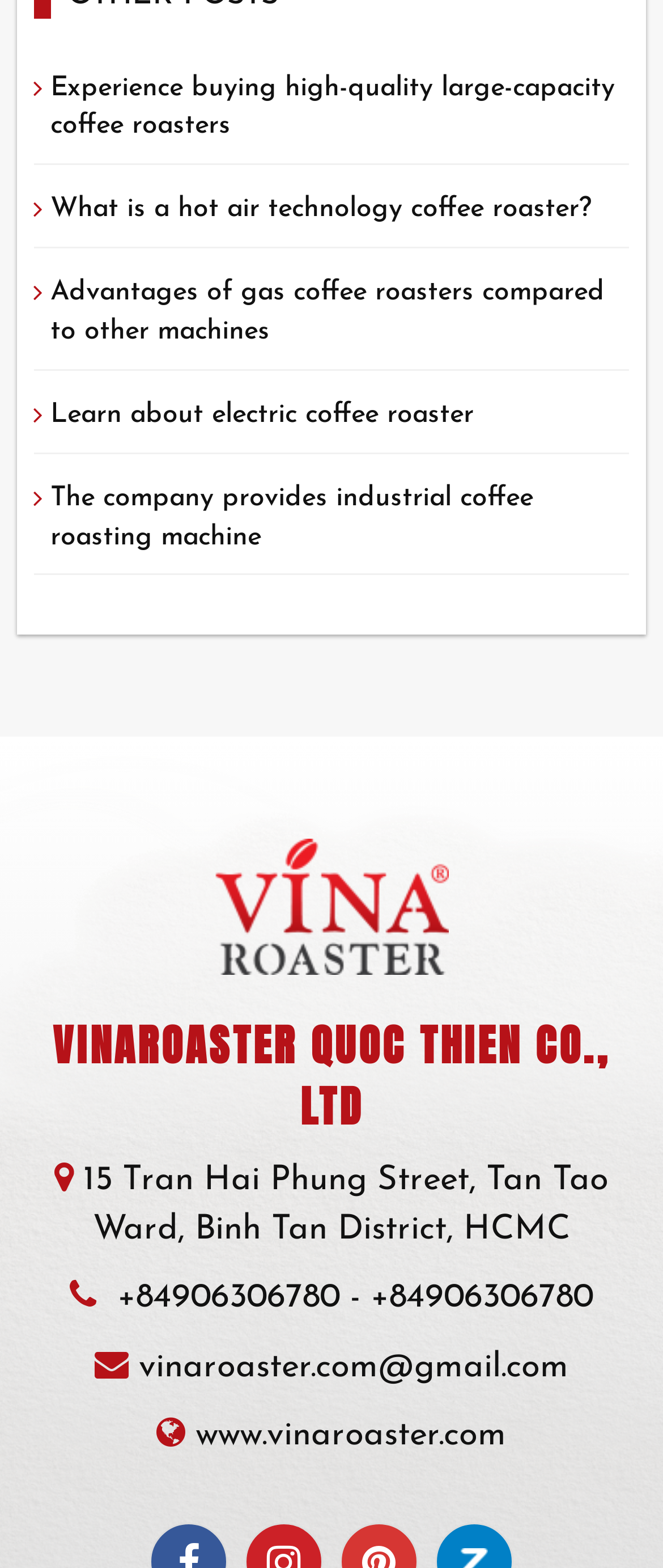Determine the bounding box coordinates of the region that needs to be clicked to achieve the task: "Learn about hot air technology coffee roasters".

[0.076, 0.122, 0.892, 0.147]